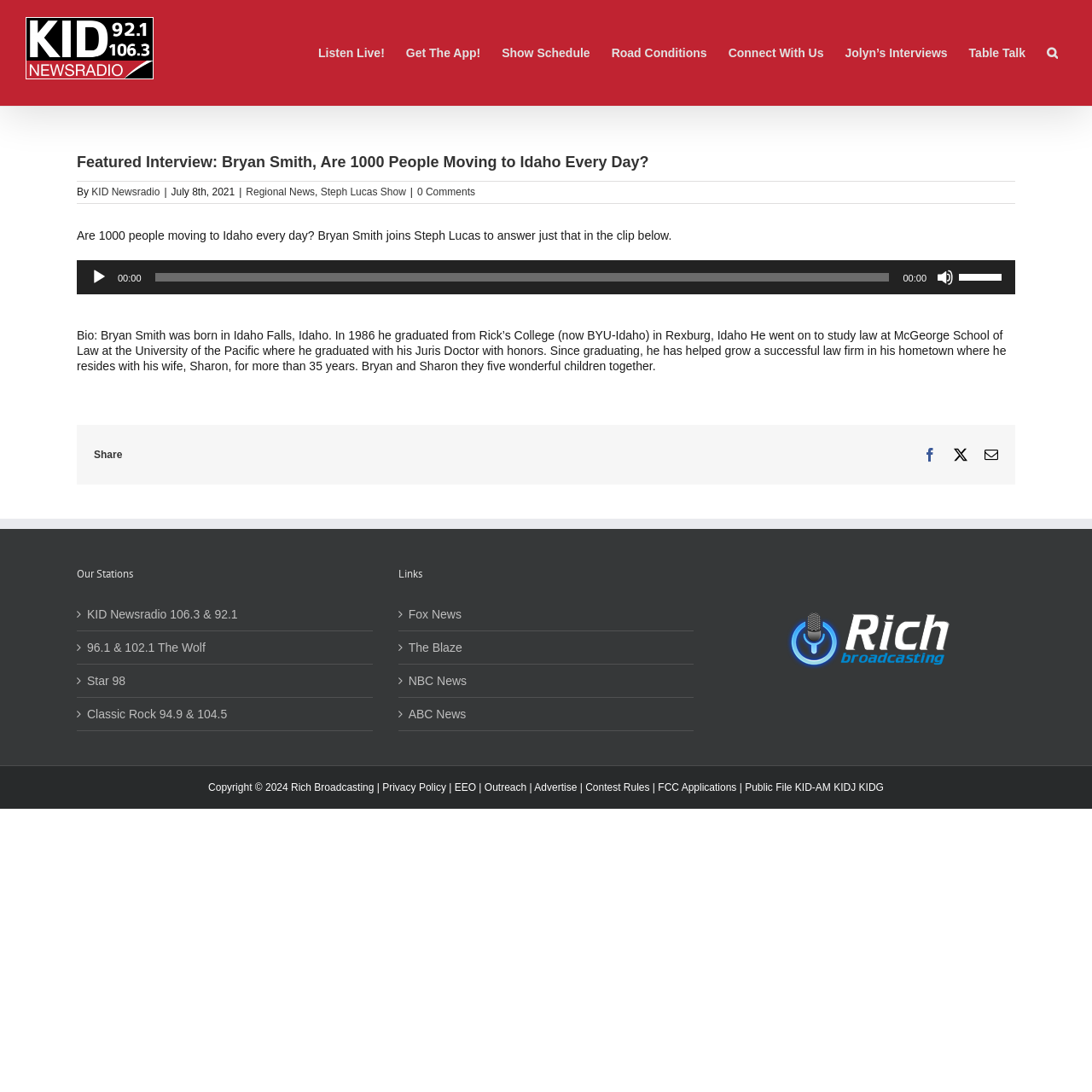Find the bounding box coordinates of the clickable area that will achieve the following instruction: "Go to the top of the page".

[0.904, 0.973, 0.941, 1.0]